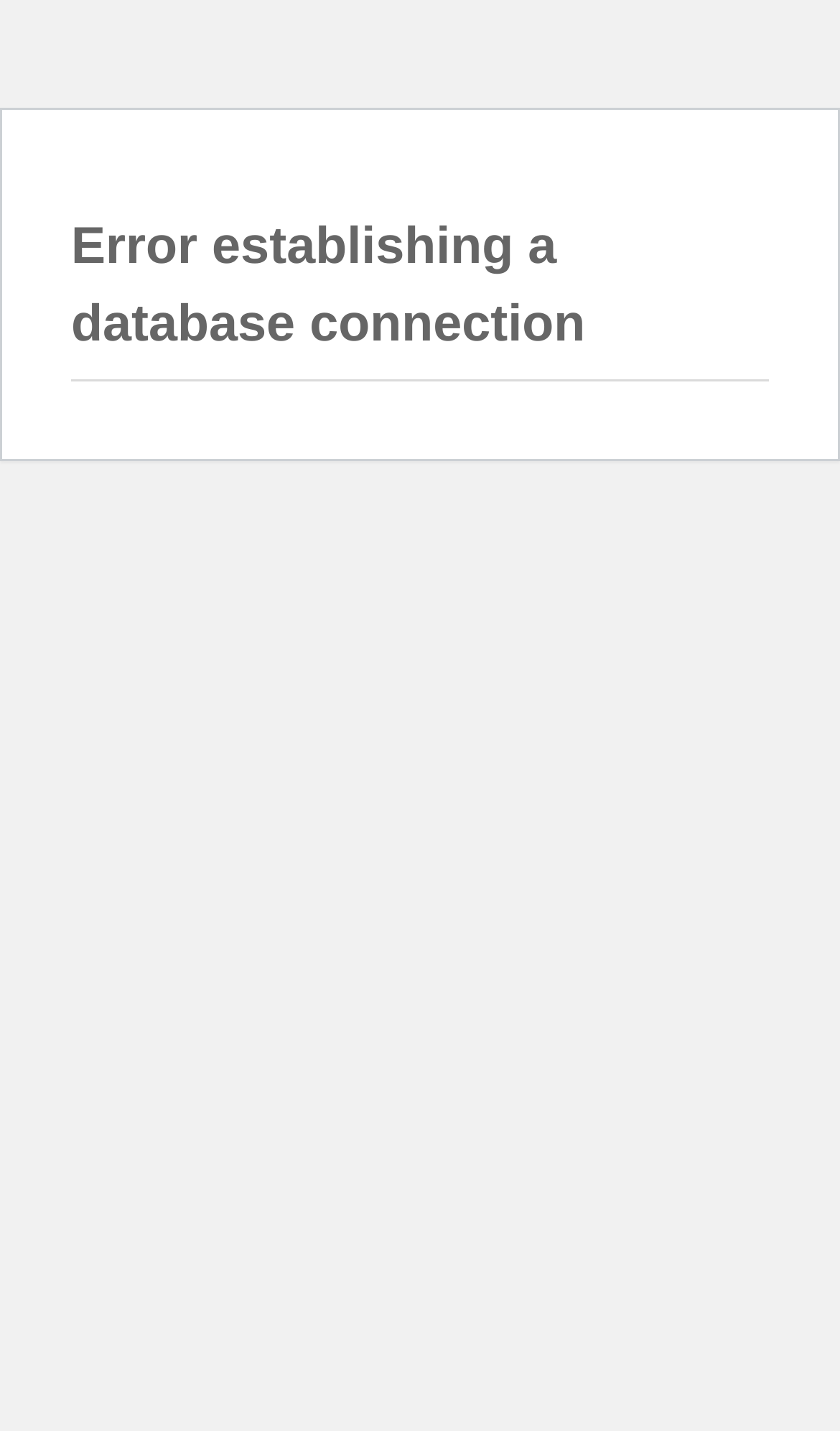Please find and generate the text of the main header of the webpage.

Error establishing a database connection